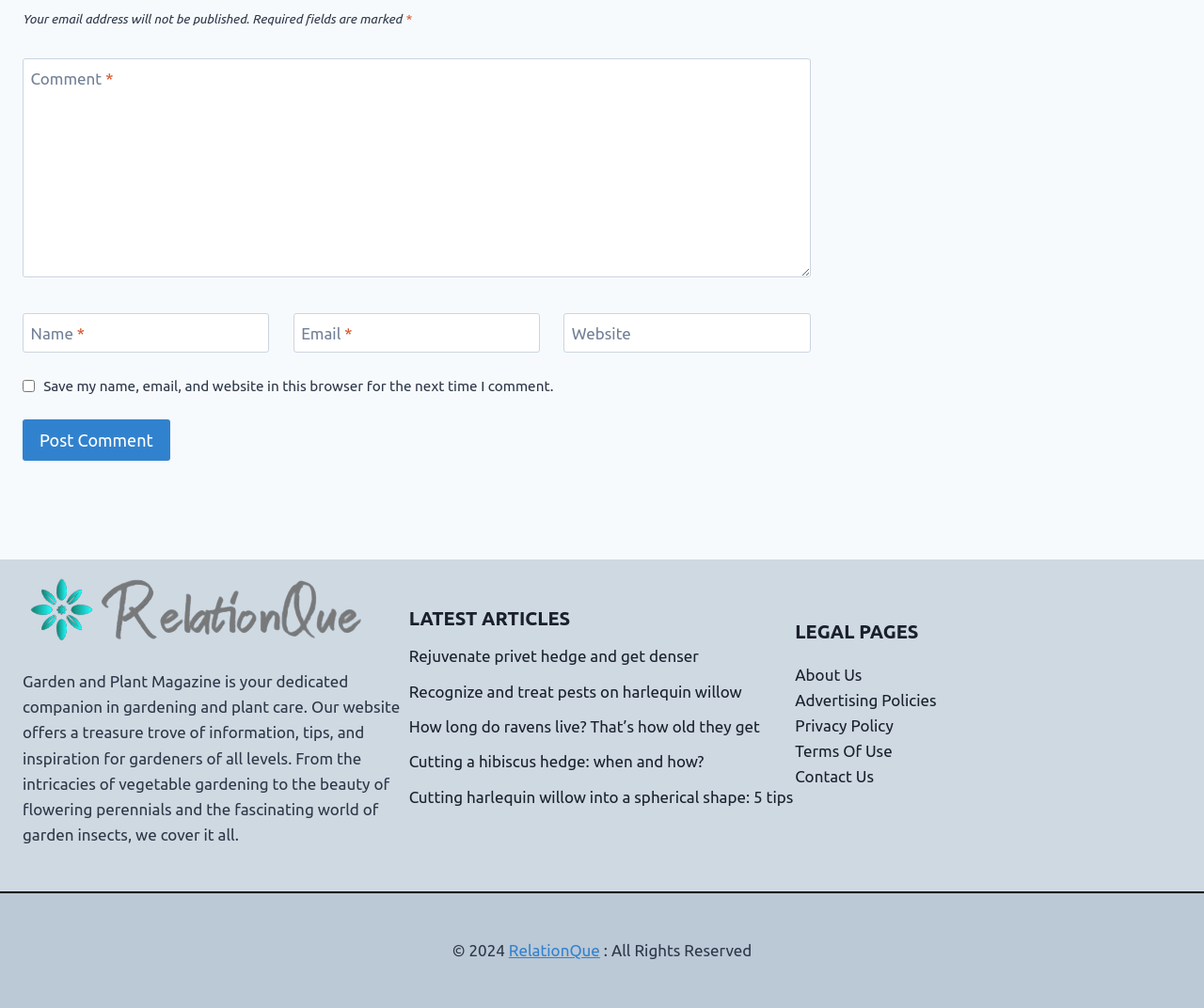What is the copyright year of the website?
Look at the image and construct a detailed response to the question.

The copyright information at the bottom of the webpage states '© 2024', indicating that the website's copyright year is 2024.